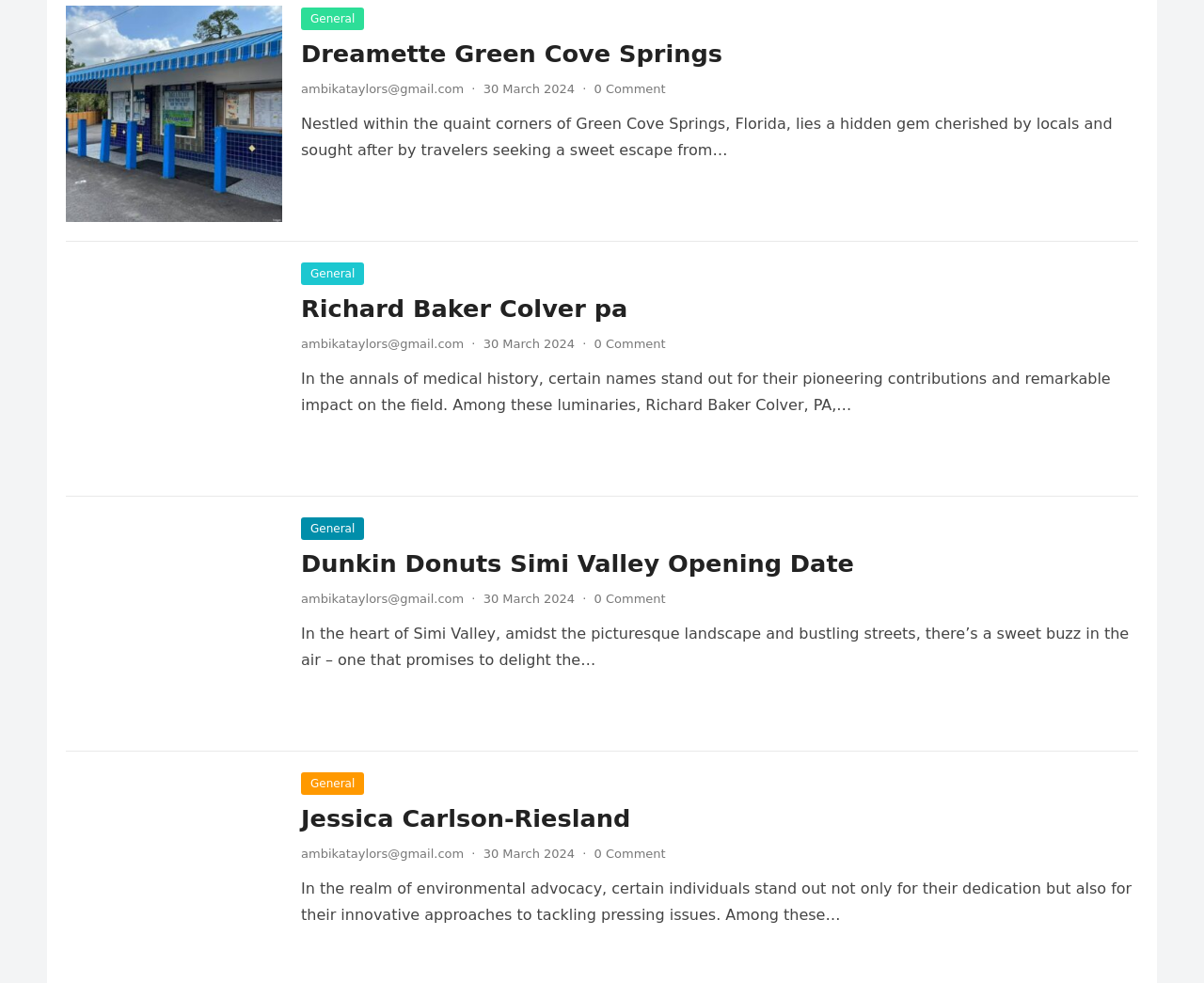Locate the bounding box coordinates of the clickable region necessary to complete the following instruction: "Read the 'Dunkin Donuts Simi Valley Opening Date' post". Provide the coordinates in the format of four float numbers between 0 and 1, i.e., [left, top, right, bottom].

[0.25, 0.559, 0.709, 0.588]